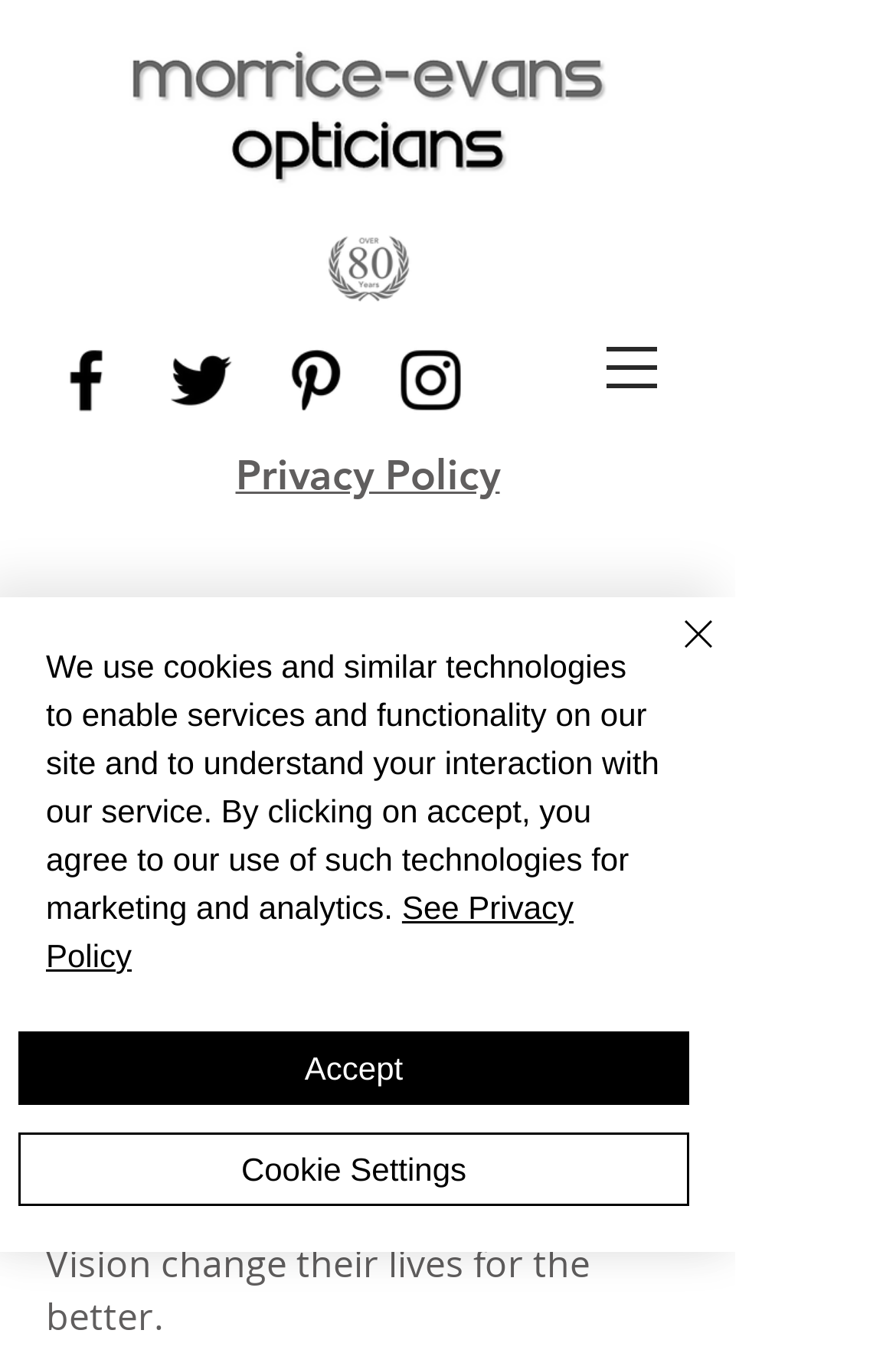Please determine the bounding box coordinates for the UI element described as: "aria-label="Black Instagram Icon"".

[0.436, 0.251, 0.526, 0.311]